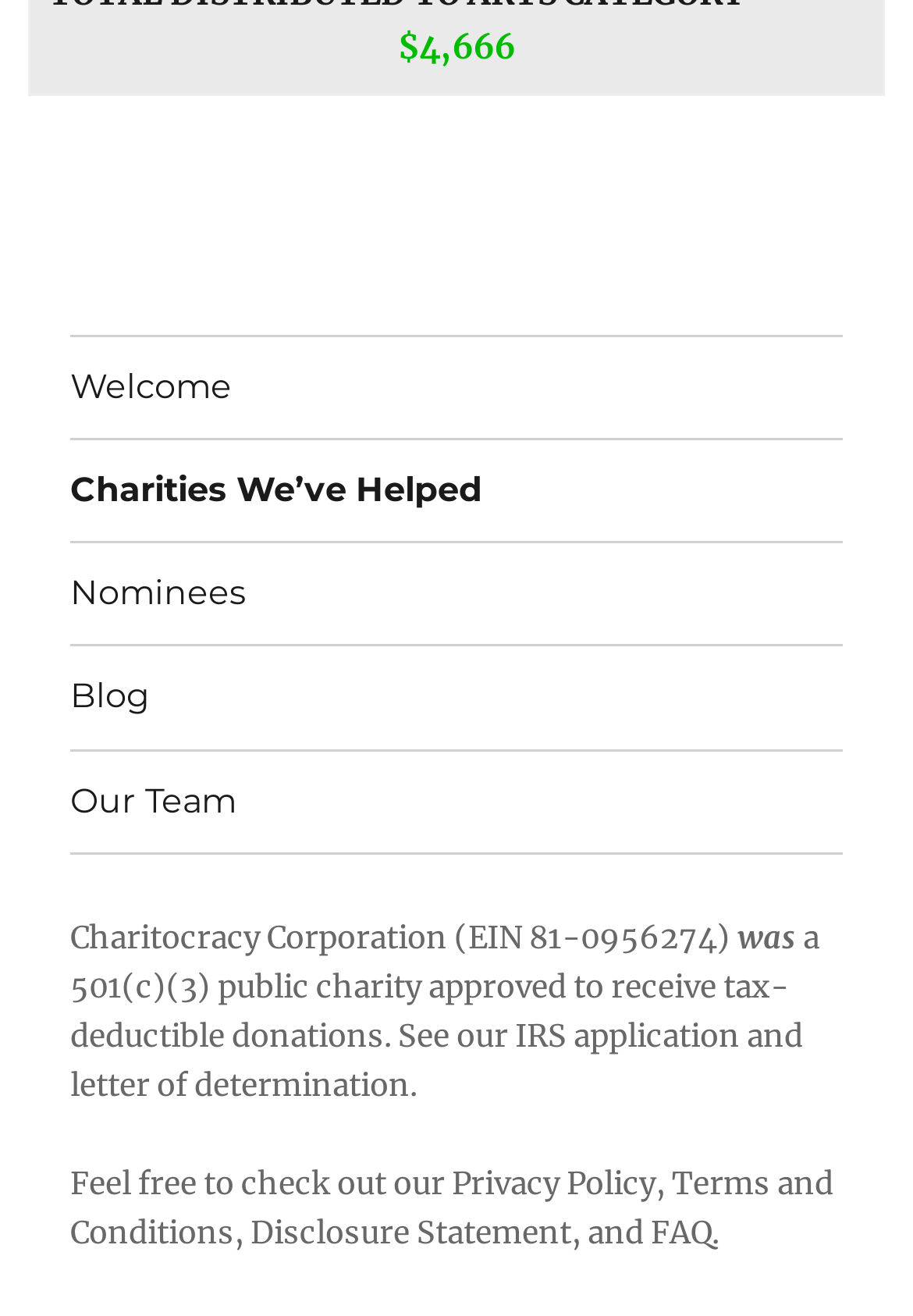Answer the question using only a single word or phrase: 
How many links are in the footer primary menu?

6